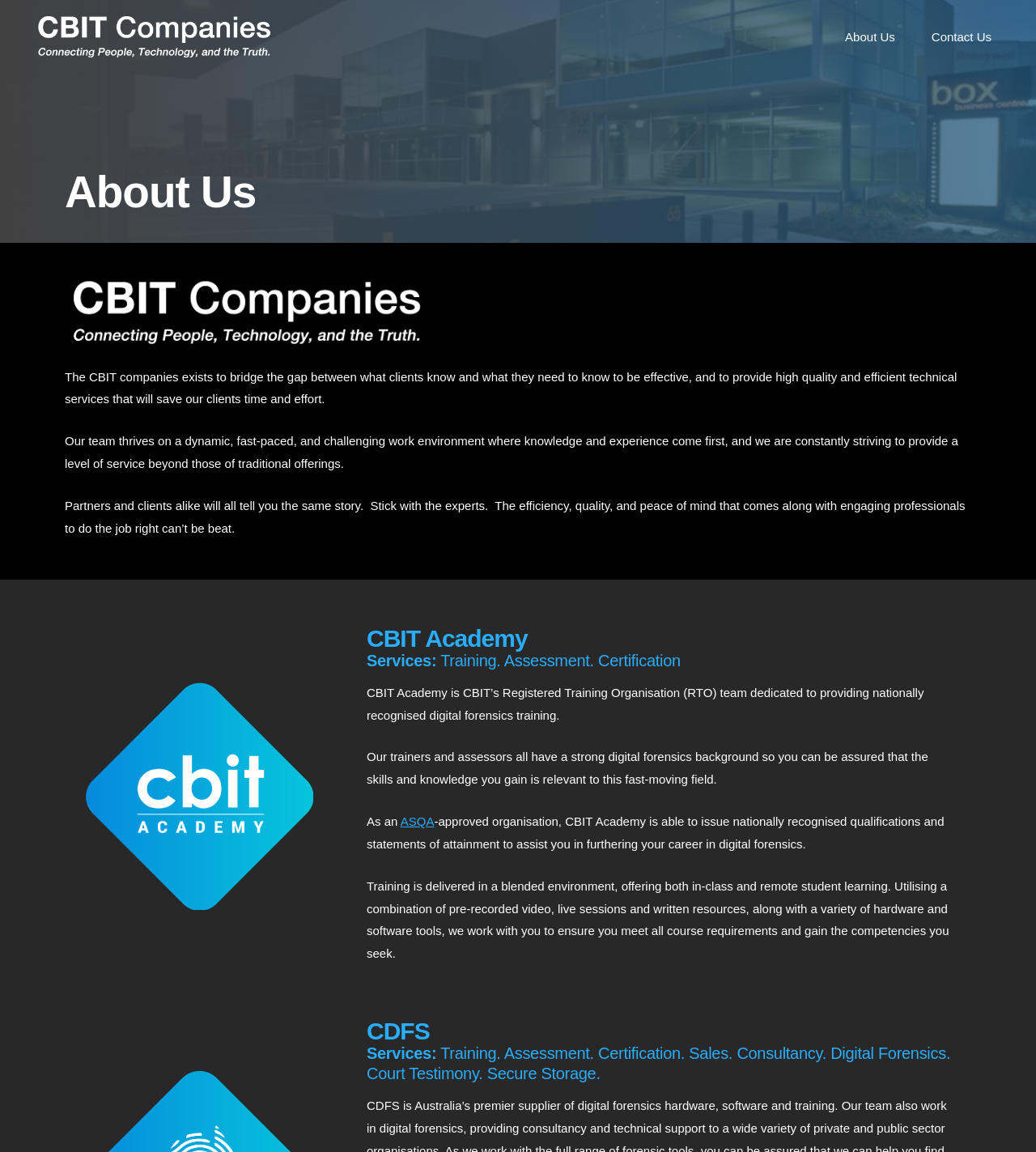Locate the UI element that matches the description About Us in the webpage screenshot. Return the bounding box coordinates in the format (top-left x, top-left y, bottom-right x, bottom-right y), with values ranging from 0 to 1.

[0.792, 0.004, 0.876, 0.06]